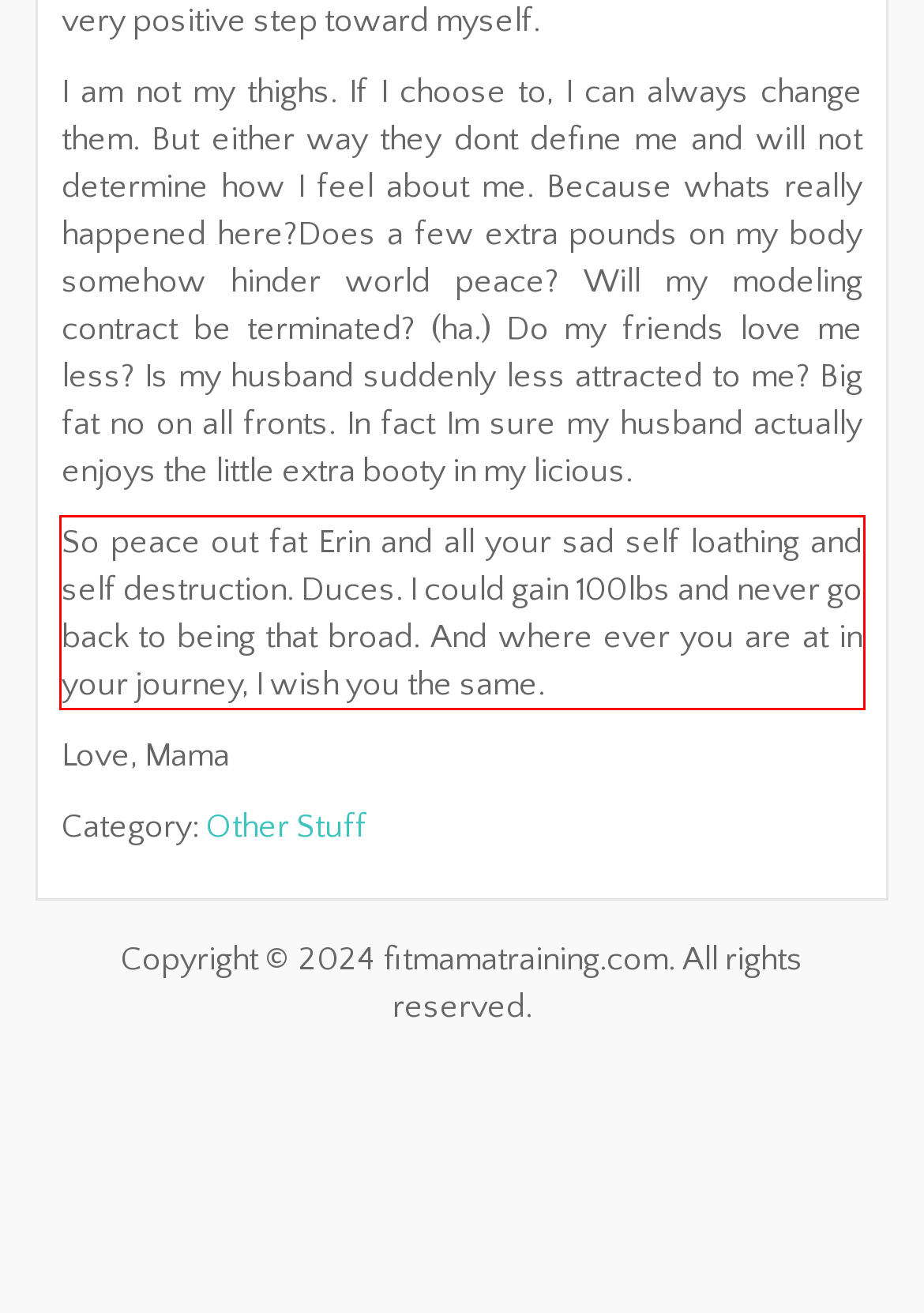You are given a screenshot of a webpage with a UI element highlighted by a red bounding box. Please perform OCR on the text content within this red bounding box.

So peace out fat Erin and all your sad self loathing and self destruction. Duces. I could gain 100lbs and never go back to being that broad. And where ever you are at in your journey, I wish you the same.